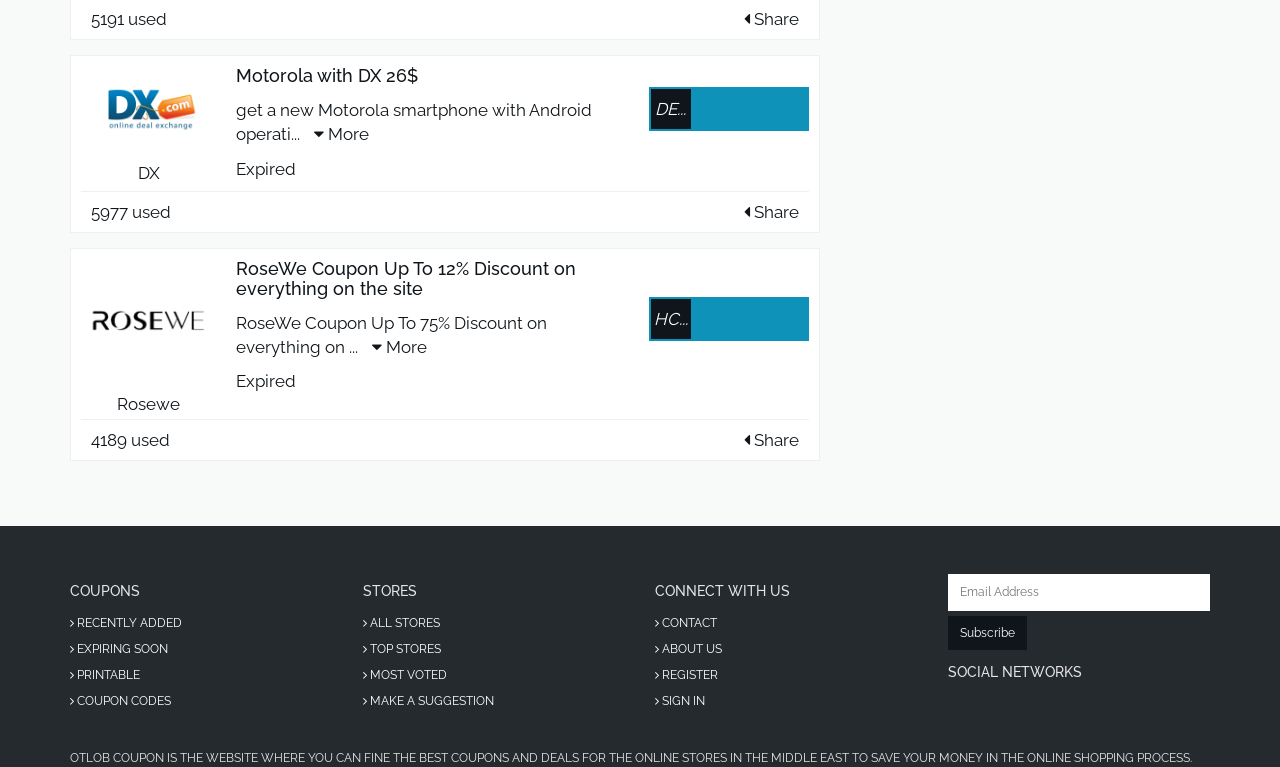Kindly determine the bounding box coordinates for the clickable area to achieve the given instruction: "Share the coupon".

[0.581, 0.012, 0.624, 0.038]